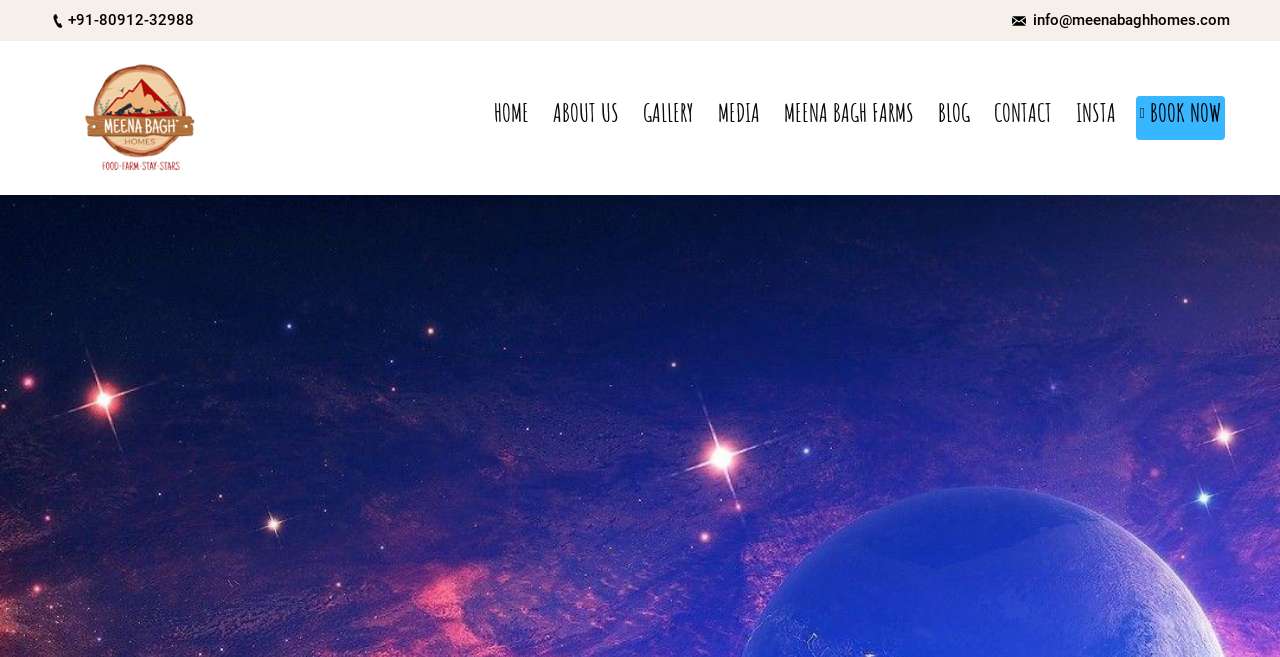Show the bounding box coordinates for the element that needs to be clicked to execute the following instruction: "go to HOME". Provide the coordinates in the form of four float numbers between 0 and 1, i.e., [left, top, right, bottom].

[0.382, 0.151, 0.416, 0.209]